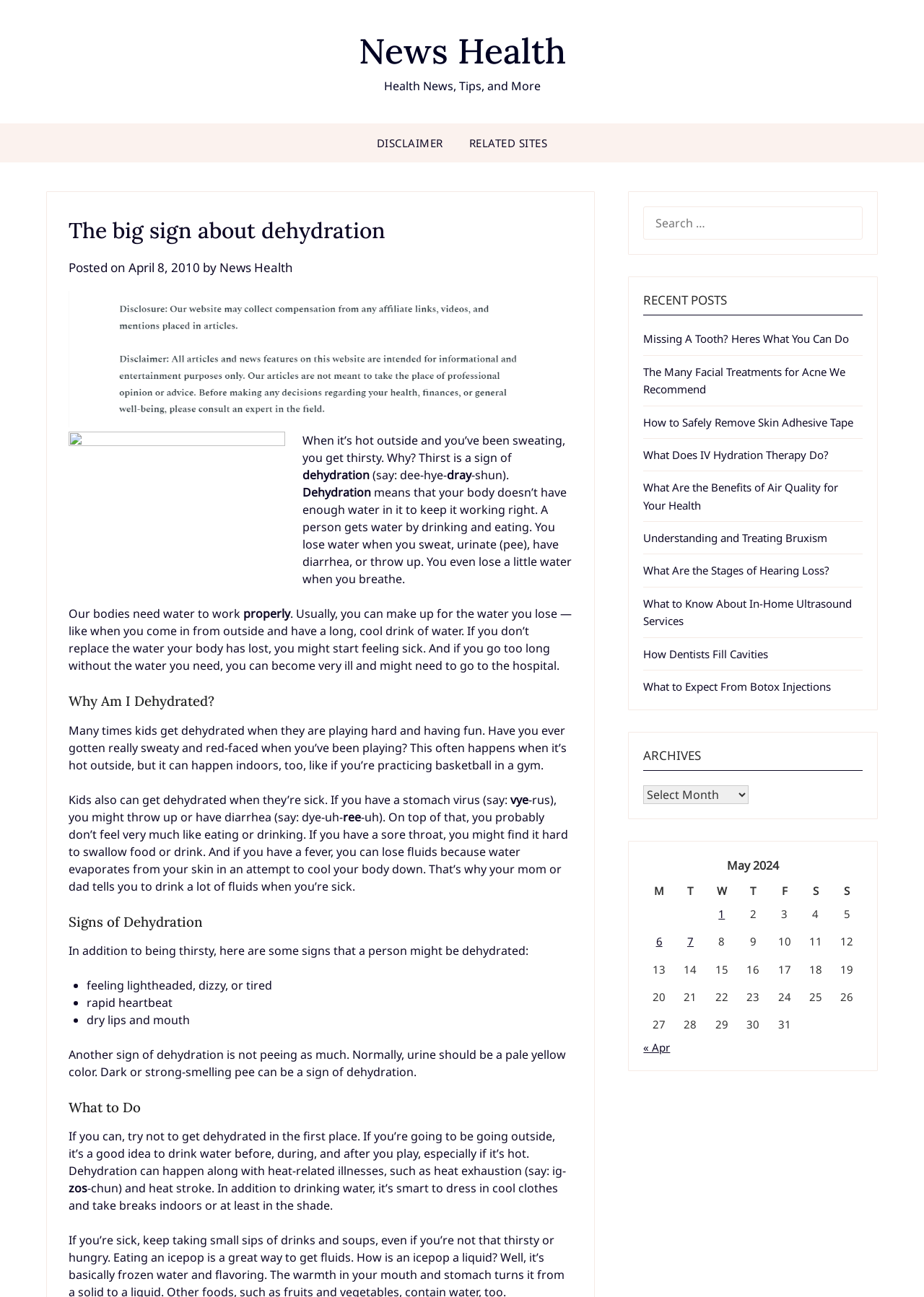Why is it important to drink water when playing outside?
Please provide a single word or phrase answer based on the image.

To prevent dehydration